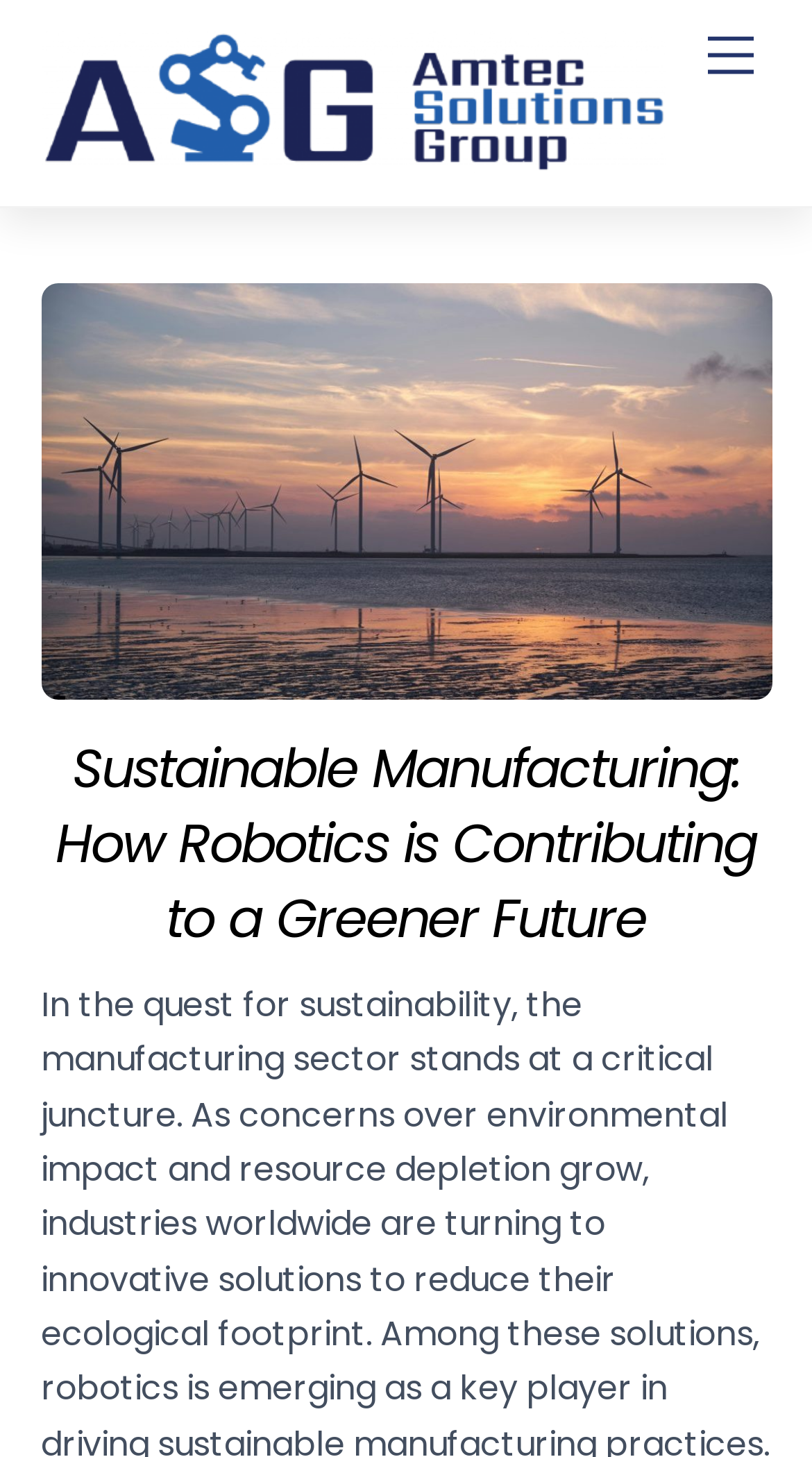Please provide a comprehensive response to the question based on the details in the image: What is the purpose of the 'Back To Top' button?

The 'Back To Top' button is located at the bottom of the webpage, and its purpose is to allow users to quickly scroll back to the top of the page. This button is typically used when a user has scrolled down a long webpage and wants to return to the top.